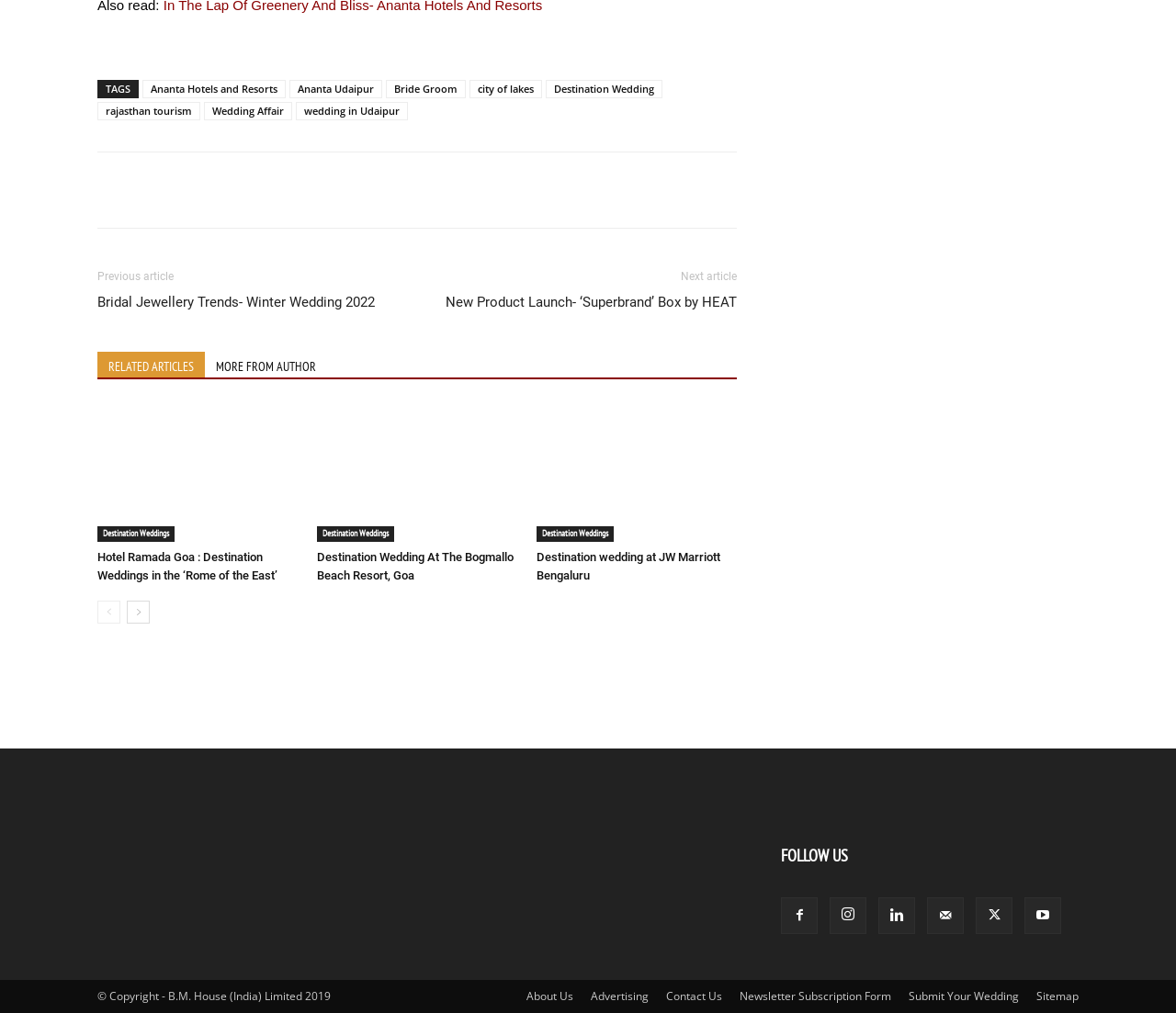Provide a single word or phrase to answer the given question: 
How many navigation links are there at the bottom of the page?

6